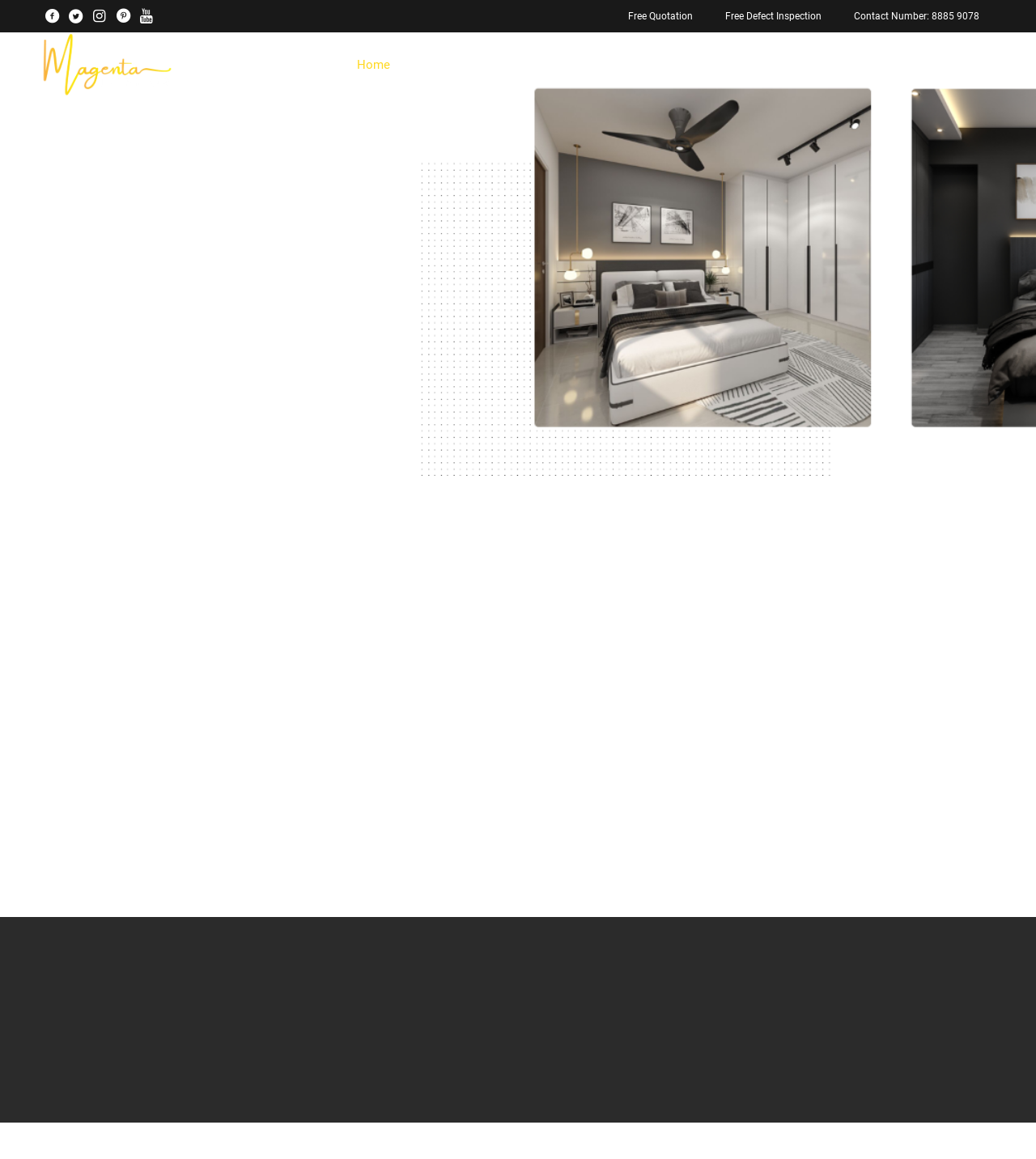Articulate a detailed summary of the webpage's content and design.

The webpage is about Magenta Interior, an interior design company in Singapore. At the top left corner, there are five social media links represented by icons. Below these icons, there is a navigation menu with links to different sections of the website, including Home, About, Our Services, Portfolio, Contact Us, Lifetime Mechanism Warranty, and Blog.

On the main content area, there is a heading that reads "We are an Interior Design Company" followed by a paragraph of text that explains the company's commitment to providing exceptional customer service. Below this, there are two columns of text, with headings "Our Vision" and "Our Mission" on the left, and "To provide designs that make a statement" and "To make every project a symbol of pride with our premium quality interior designs" respectively. On the right column, there are headings "Our Vision" and "Our Mission" with corresponding text.

Further down, there is a section with a heading "Core values" followed by a paragraph of text that explains the company's values, emphasizing the importance of customer satisfaction and trust. Below this, there is a section with headings "Our services" and "What we do", but the corresponding text is not provided.

At the top right corner, there are three links: "Free Quotation", "Free Defect Inspection", and "Contact Number: 8885 9078".